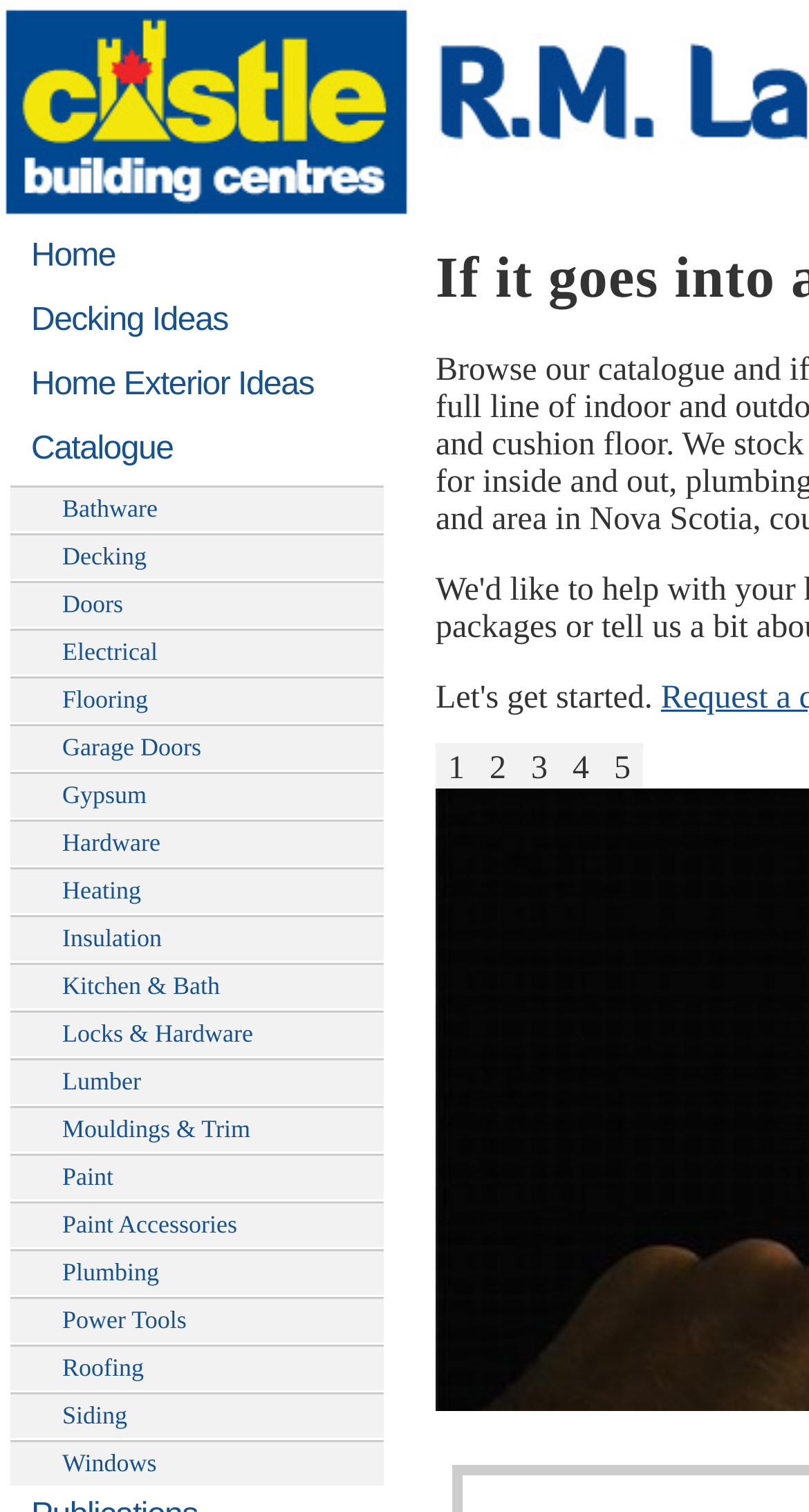Based on the element description "Pin it Pin on Pinterest", predict the bounding box coordinates of the UI element.

None